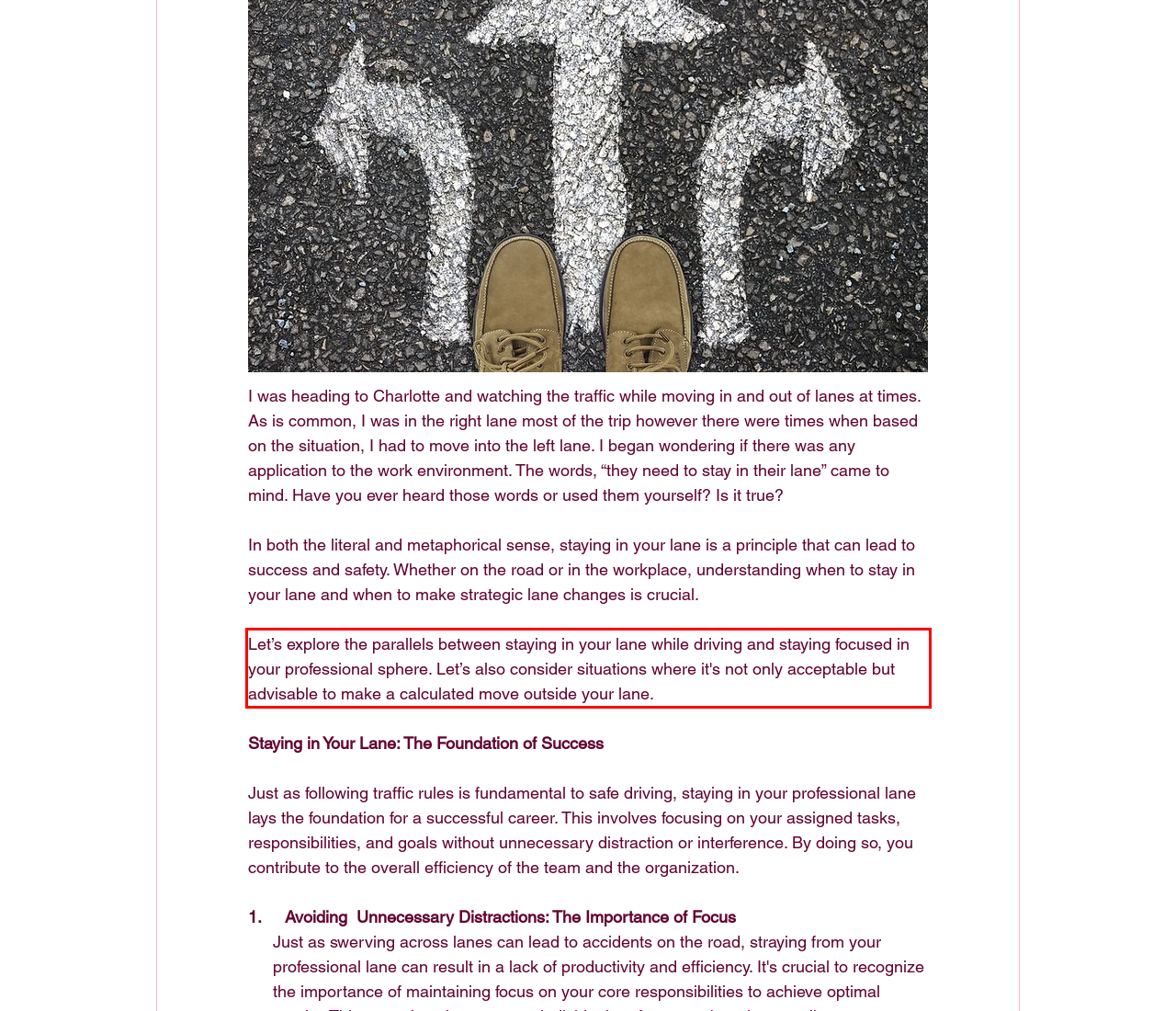Please identify the text within the red rectangular bounding box in the provided webpage screenshot.

Let’s explore the parallels between staying in your lane while driving and staying focused in your professional sphere. Let’s also consider situations where it's not only acceptable but advisable to make a calculated move outside your lane.